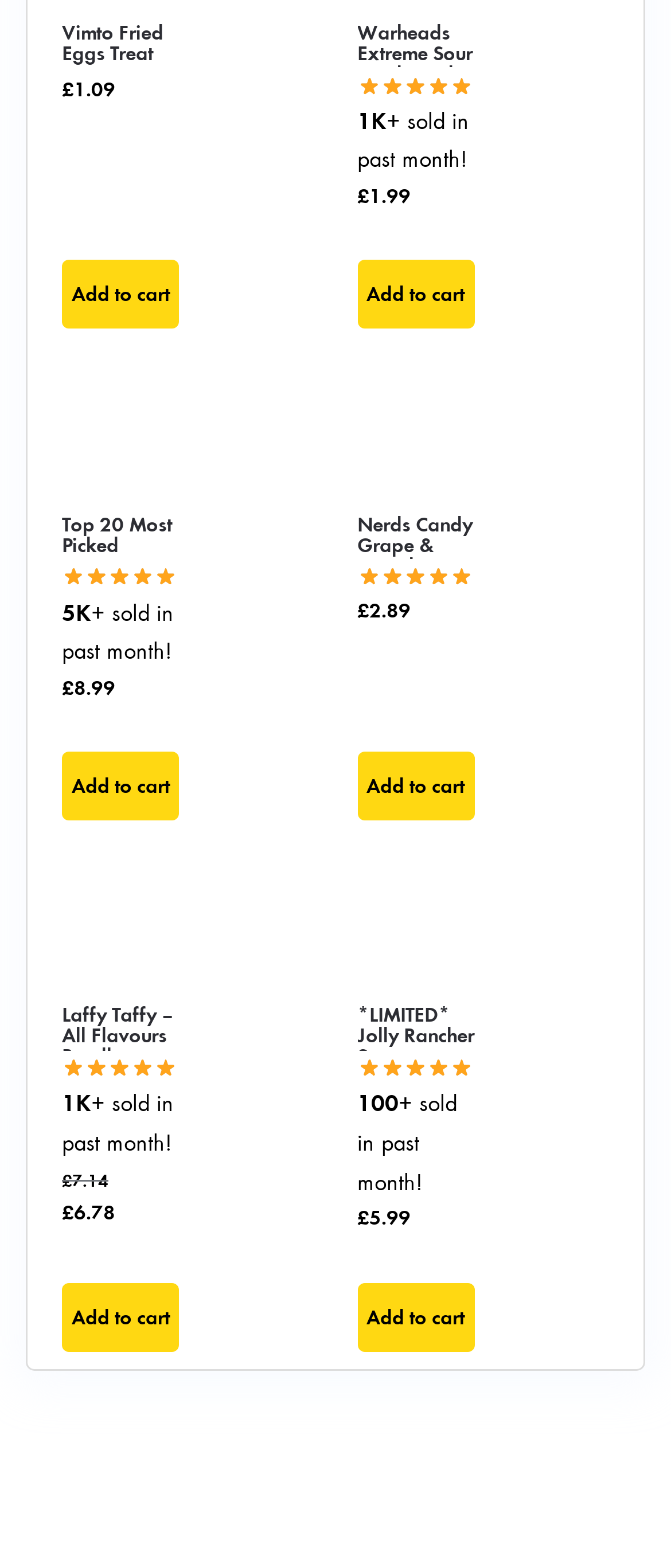Bounding box coordinates are specified in the format (top-left x, top-left y, bottom-right x, bottom-right y). All values are floating point numbers bounded between 0 and 1. Please provide the bounding box coordinate of the region this sentence describes: Add to cart

[0.532, 0.166, 0.707, 0.21]